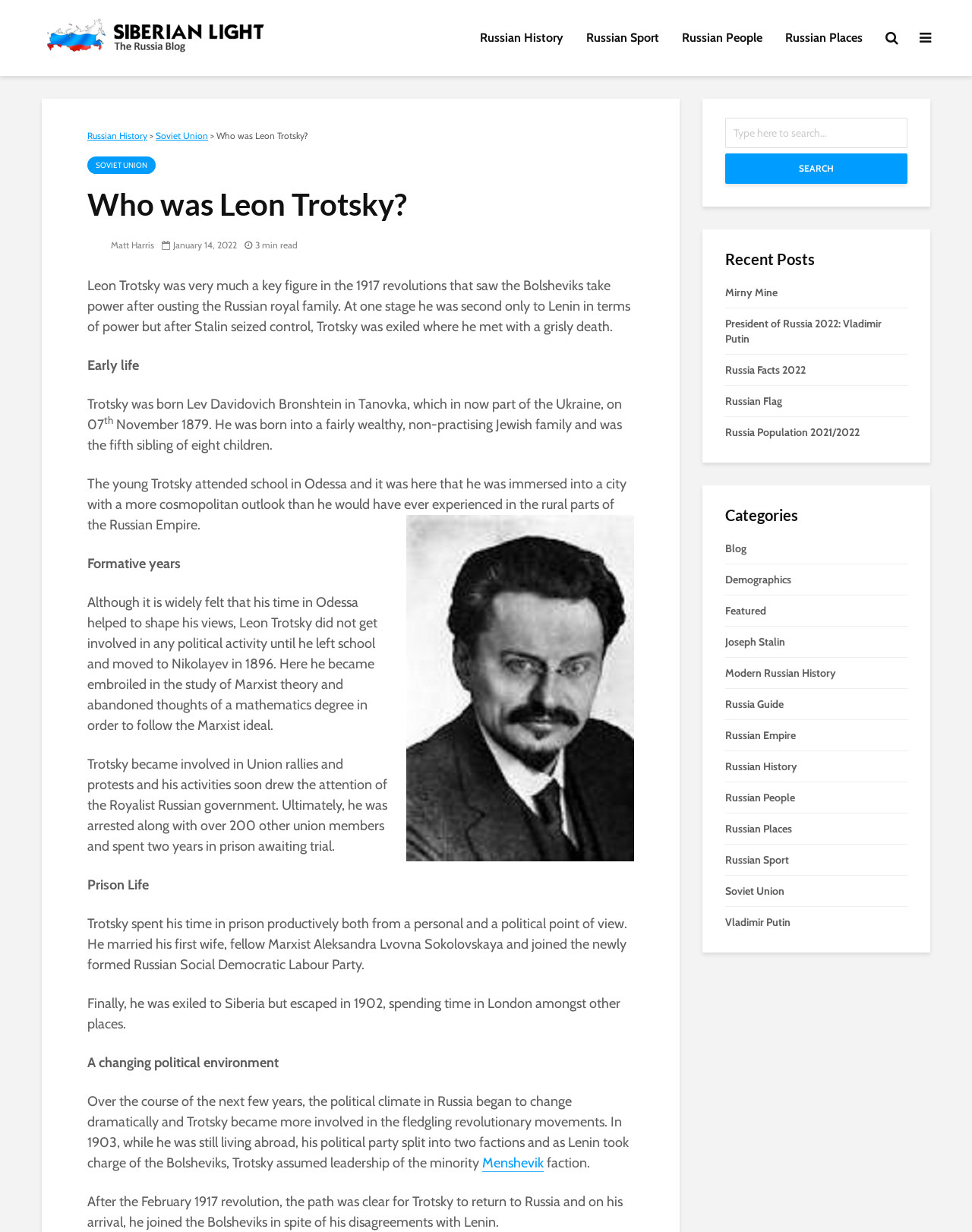Utilize the details in the image to give a detailed response to the question: Who wrote the article about Leon Trotsky?

The author of the article is mentioned at the top of the webpage, below the title 'Who was Leon Trotsky?'. The text 'Matt Harris' is a link, indicating that it is the author's name.